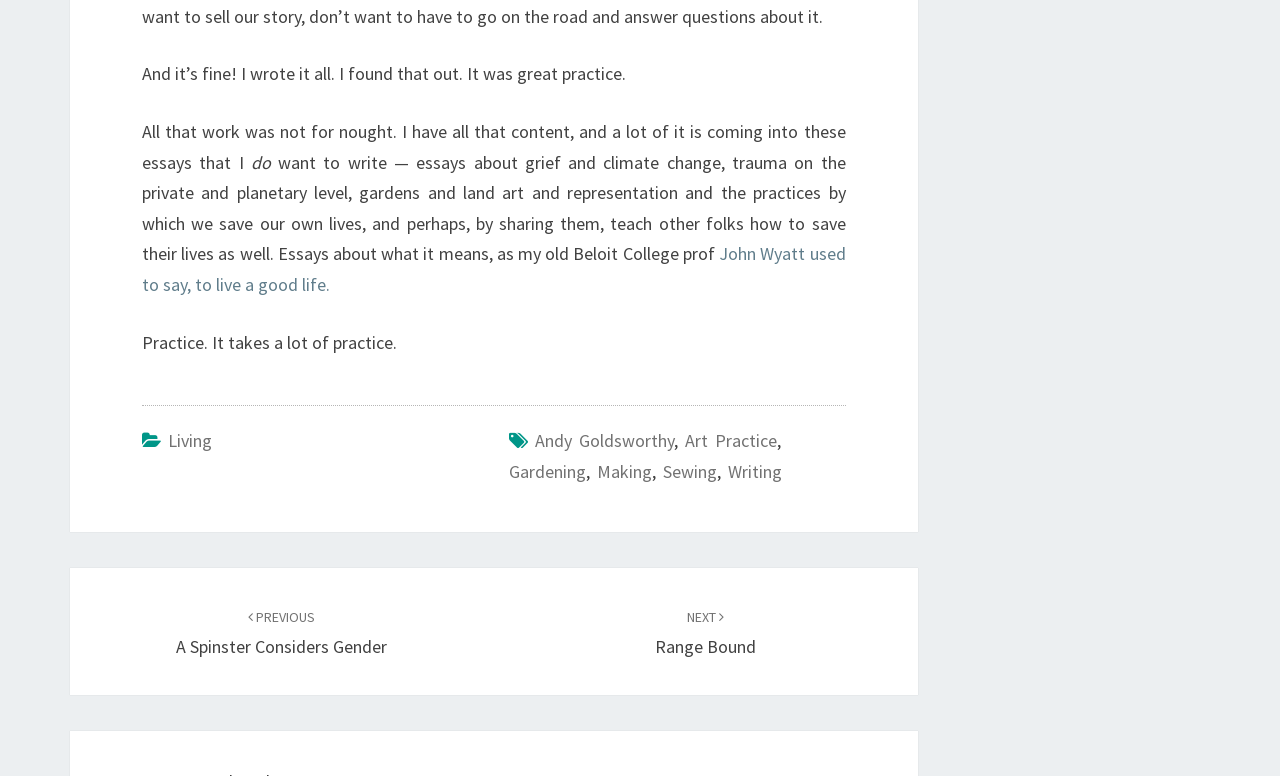Using the details from the image, please elaborate on the following question: What is the author's attitude towards their writing practice?

The author's attitude towards their writing practice is positive because they mention that 'it was great practice' and 'all that work was not for nought', indicating that they value the effort they put into writing.